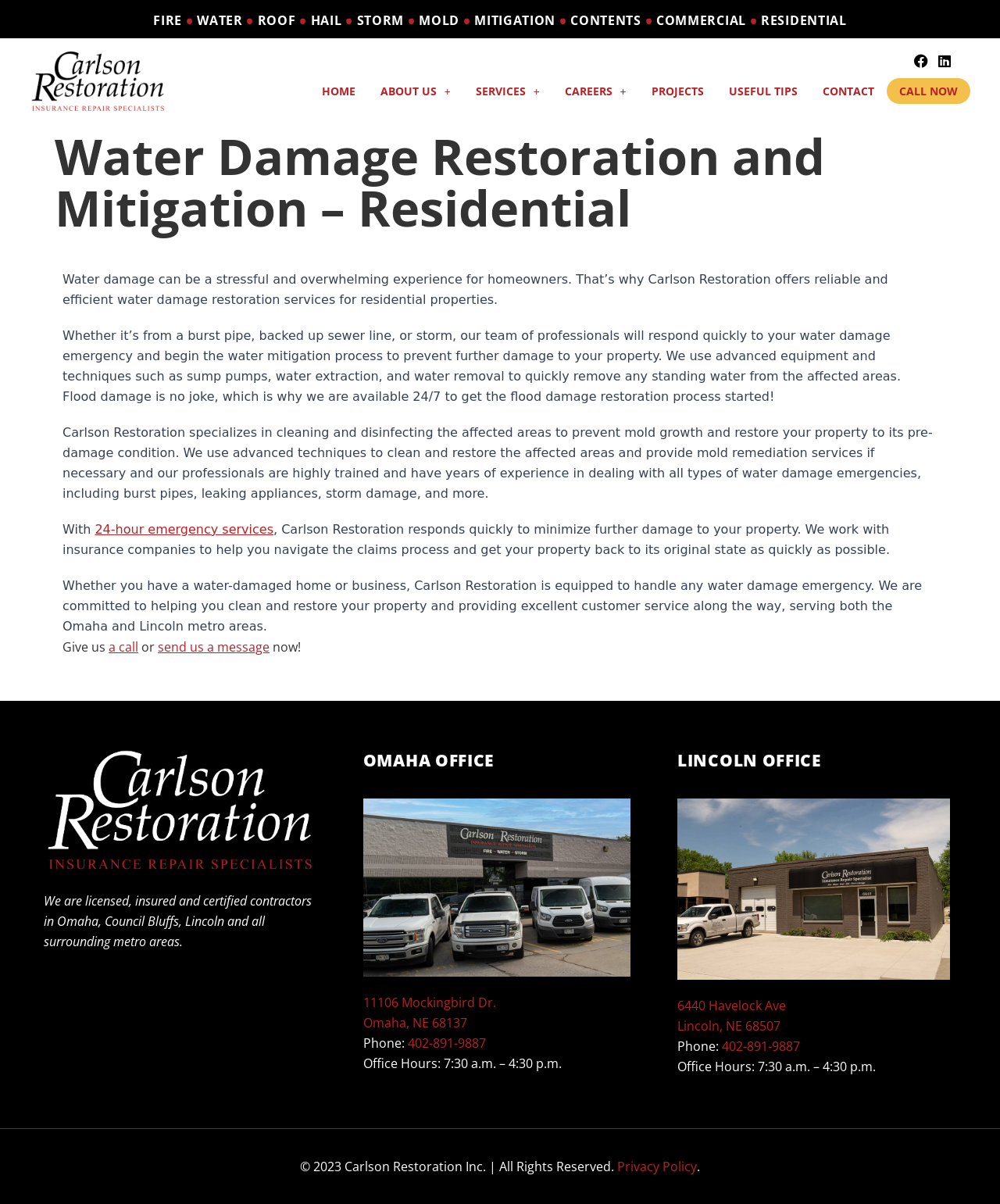Please specify the bounding box coordinates of the element that should be clicked to execute the given instruction: 'Call the office'. Ensure the coordinates are four float numbers between 0 and 1, expressed as [left, top, right, bottom].

[0.886, 0.065, 0.97, 0.087]